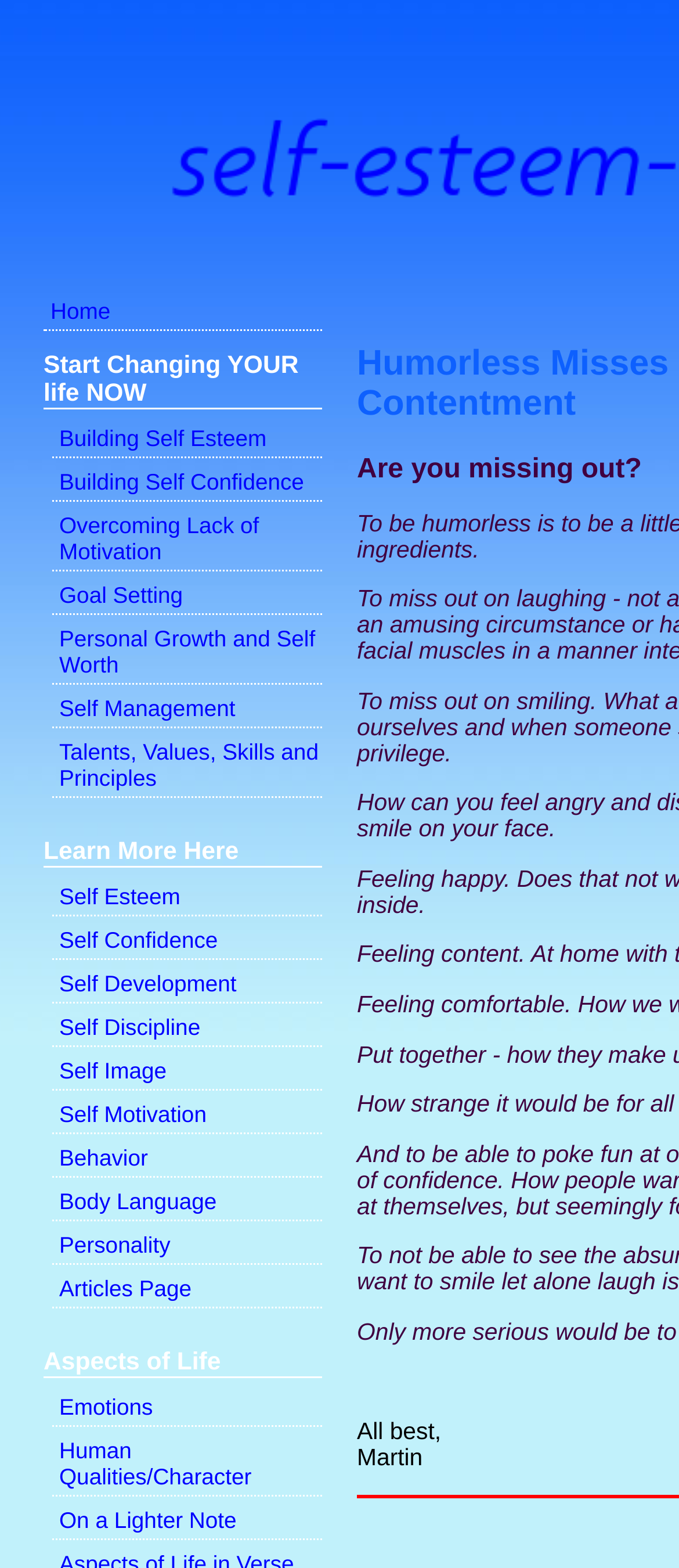Use a single word or phrase to answer this question: 
What is the category of links below 'Learn More Here'?

Self-related topics